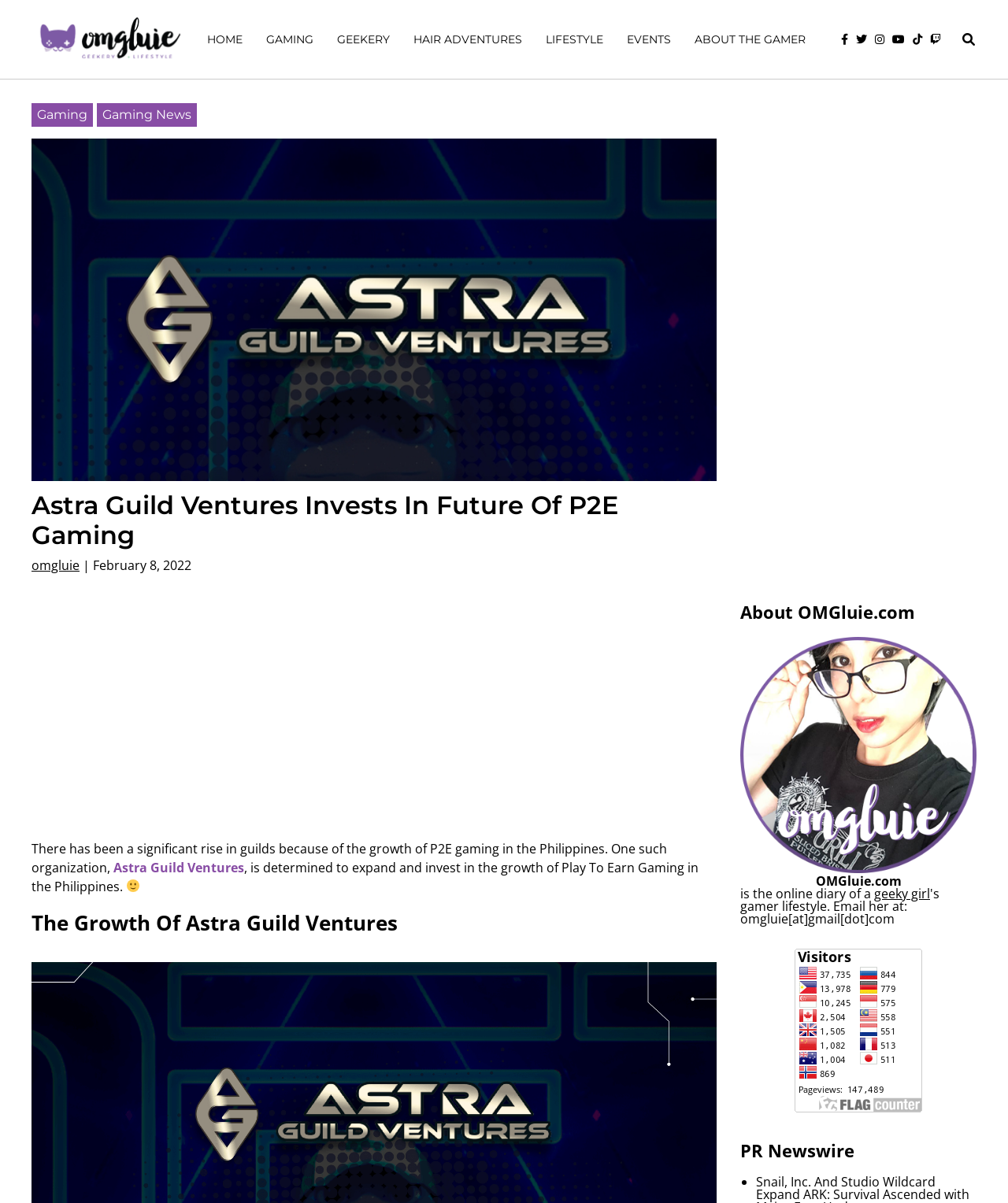Can you look at the image and give a comprehensive answer to the question:
What type of gaming is Astra Guild Ventures investing in?

According to the webpage, Astra Guild Ventures is determined to expand and invest in the growth of Play To Earn Gaming in the Philippines, as mentioned in the paragraph below the image of Astra Guild Ventures token.